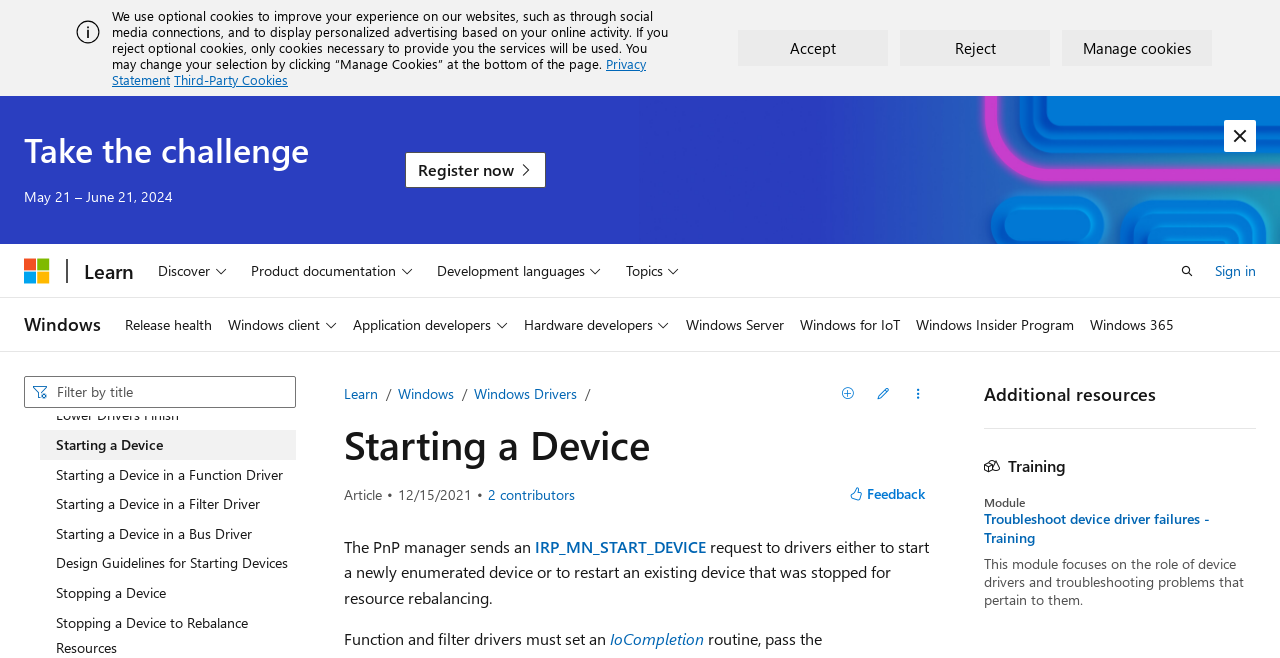Identify the bounding box coordinates for the element that needs to be clicked to fulfill this instruction: "Click the 'Feedback' button". Provide the coordinates in the format of four float numbers between 0 and 1: [left, top, right, bottom].

[0.655, 0.727, 0.731, 0.774]